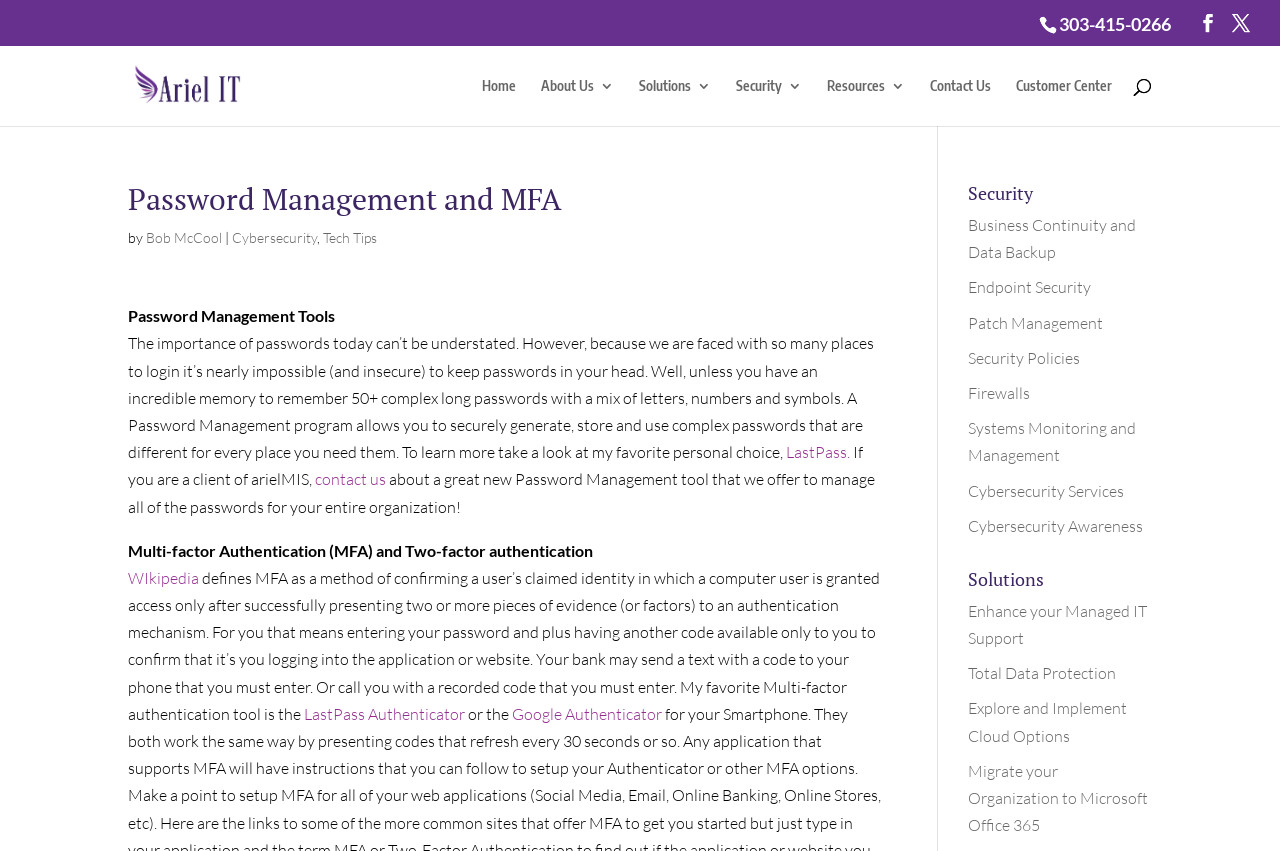Reply to the question below using a single word or brief phrase:
What is Multi-factor Authentication (MFA)?

method of confirming user's identity